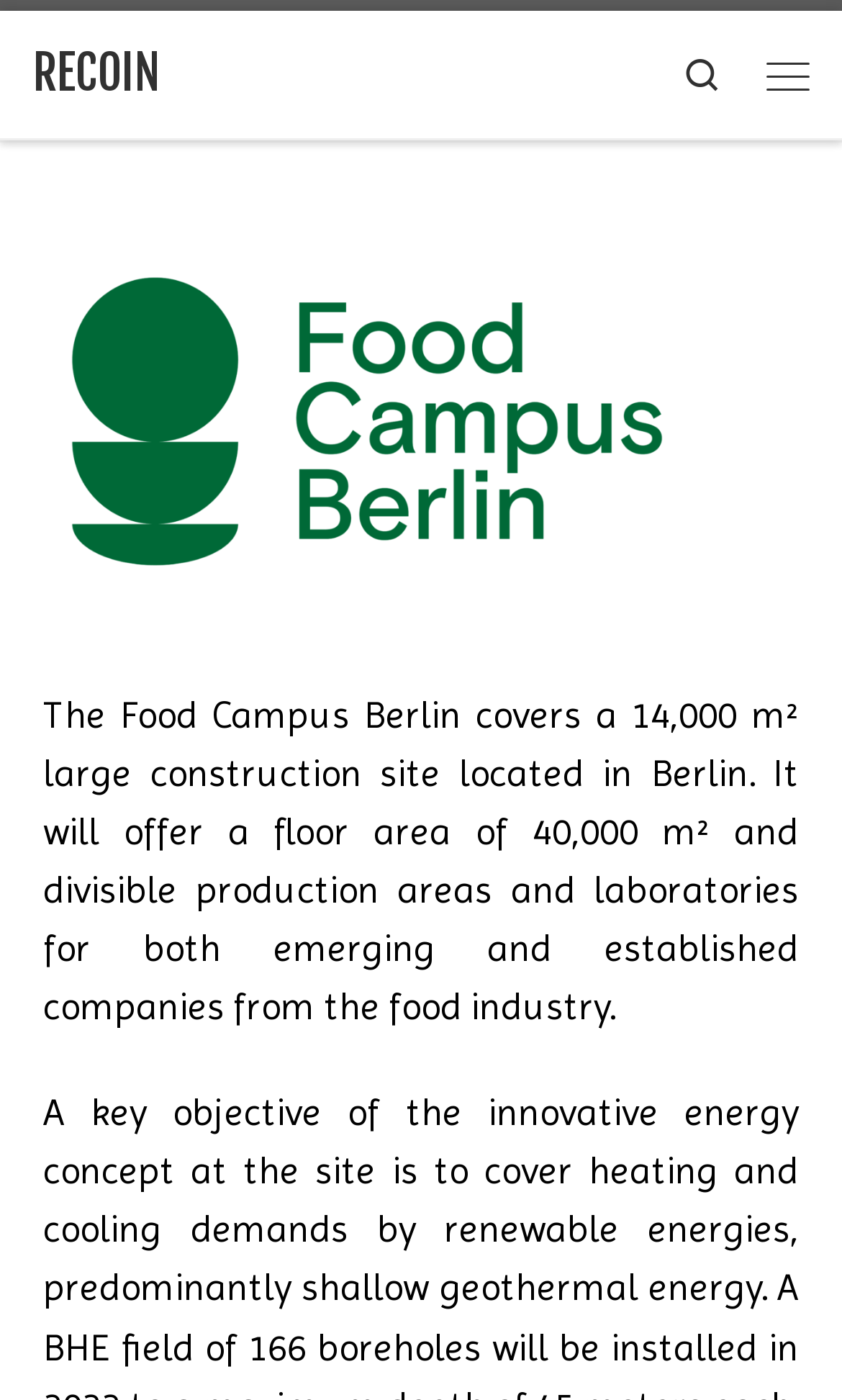Provide the bounding box for the UI element matching this description: "Skip to content".

[0.01, 0.006, 0.405, 0.083]